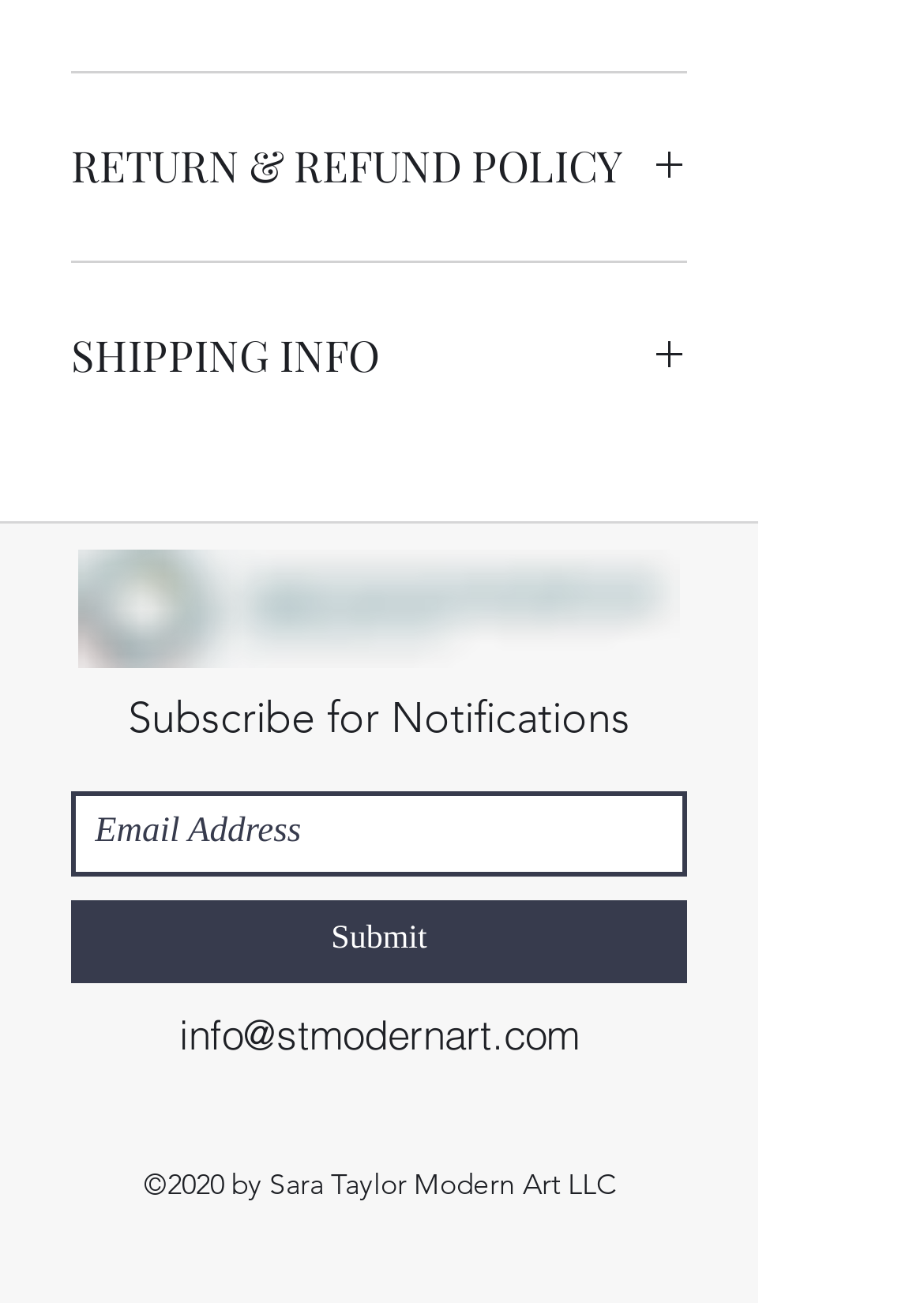Please identify the coordinates of the bounding box for the clickable region that will accomplish this instruction: "Enter Email Address".

[0.077, 0.607, 0.744, 0.672]